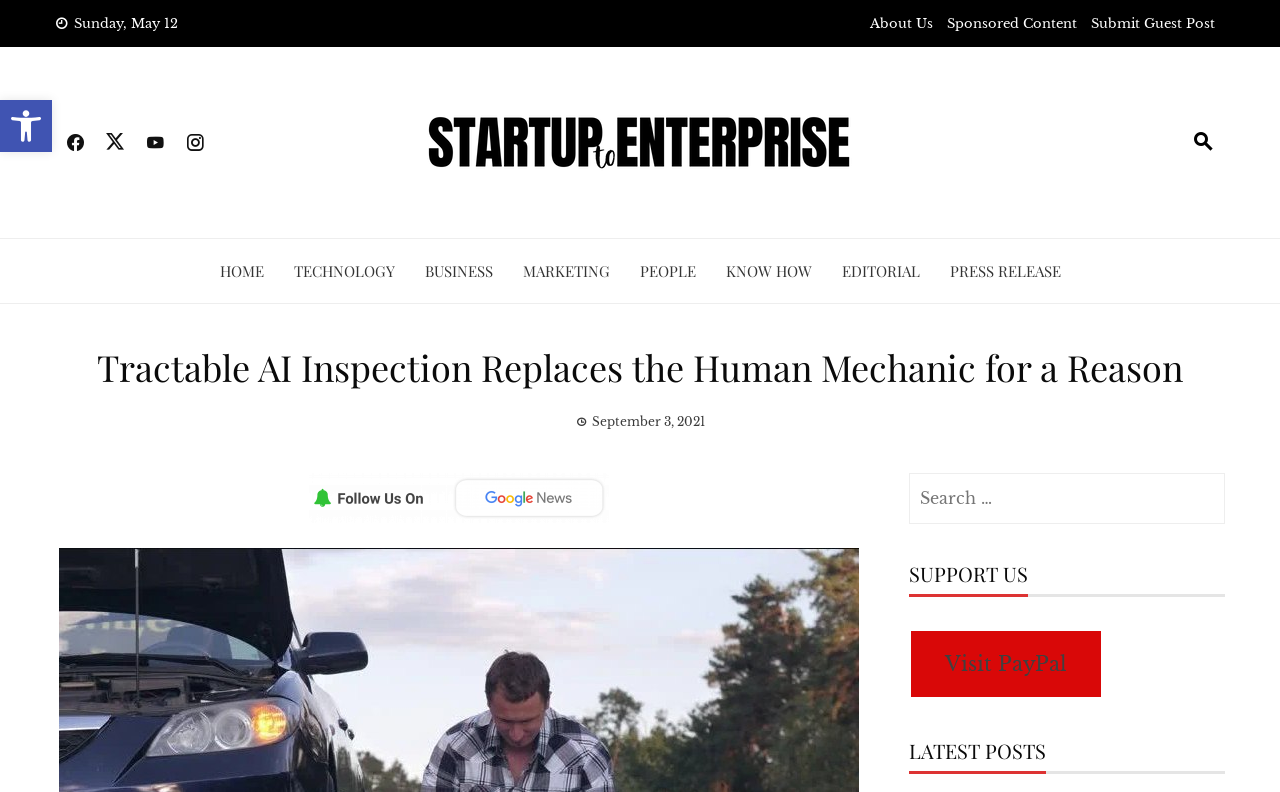Please determine the bounding box coordinates of the clickable area required to carry out the following instruction: "Open accessibility tools". The coordinates must be four float numbers between 0 and 1, represented as [left, top, right, bottom].

[0.0, 0.126, 0.041, 0.192]